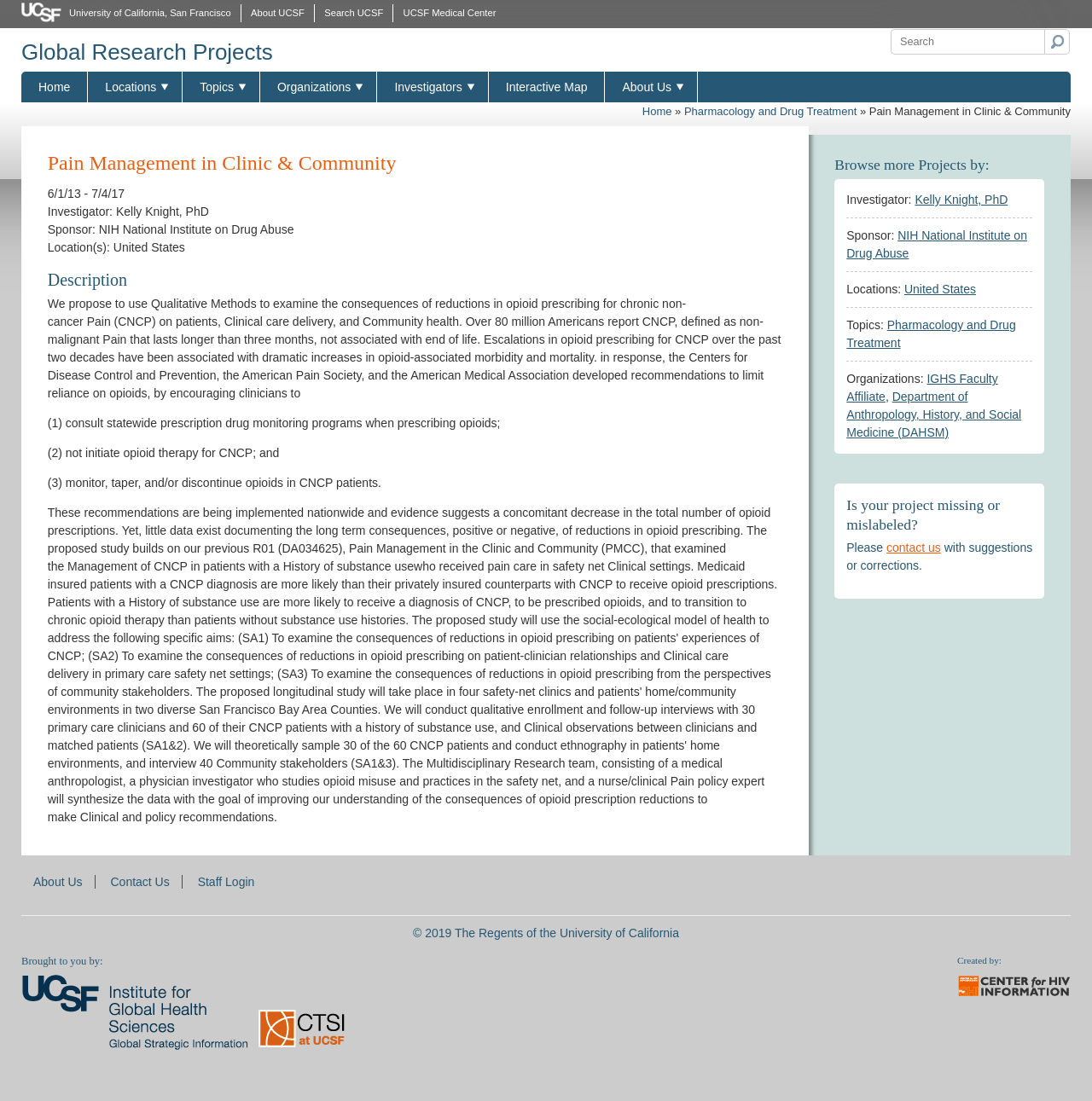Please look at the image and answer the question with a detailed explanation: What is the sponsor of the research project?

I found the answer by looking at the main content area, where it says 'Sponsor: NIH National Institute on Drug Abuse'.